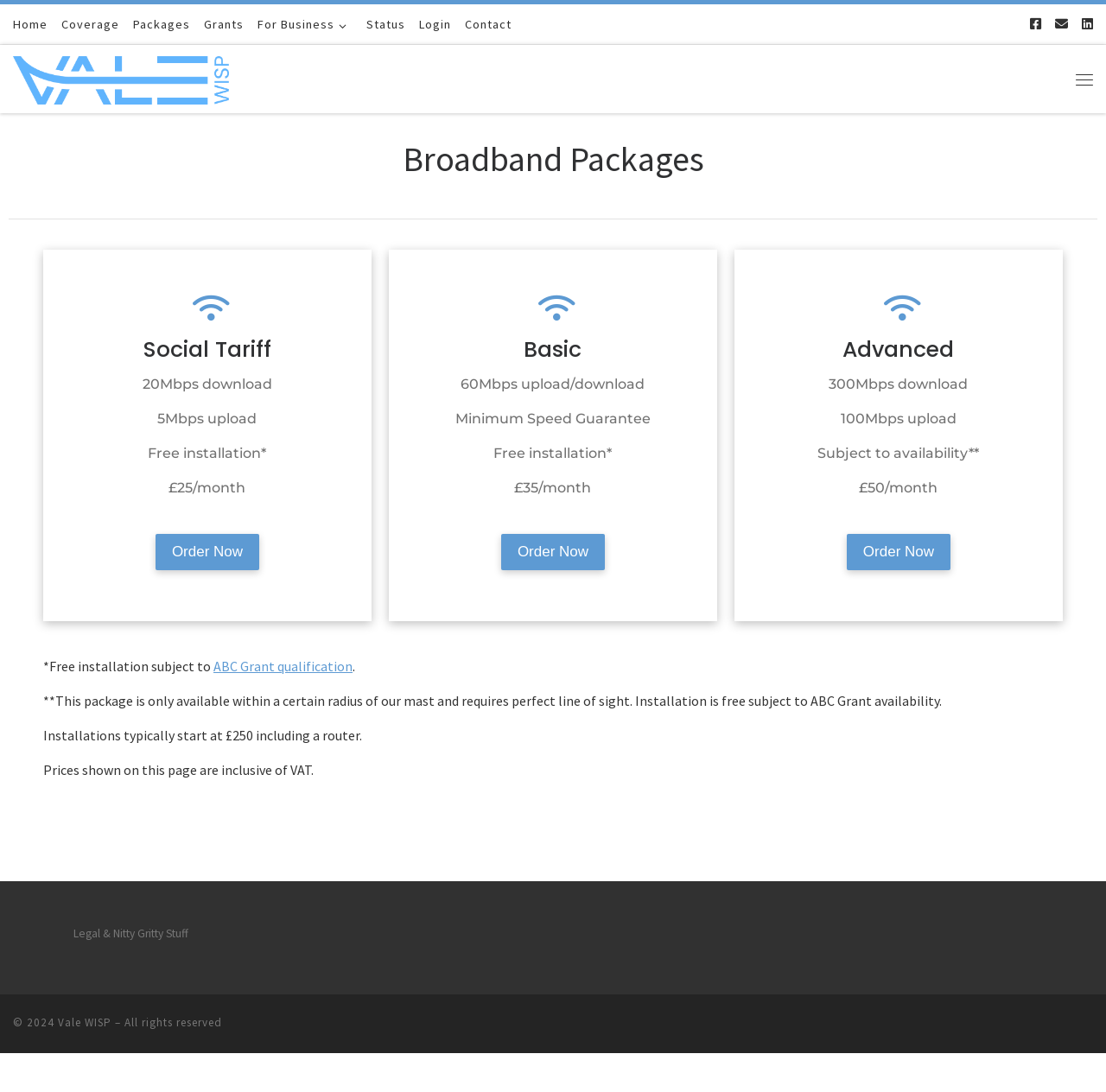Consider the image and give a detailed and elaborate answer to the question: 
What is the condition for free installation?

I found the condition for free installation by looking at the text '*Free installation subject to ABC Grant qualification.' at the bottom of the webpage.